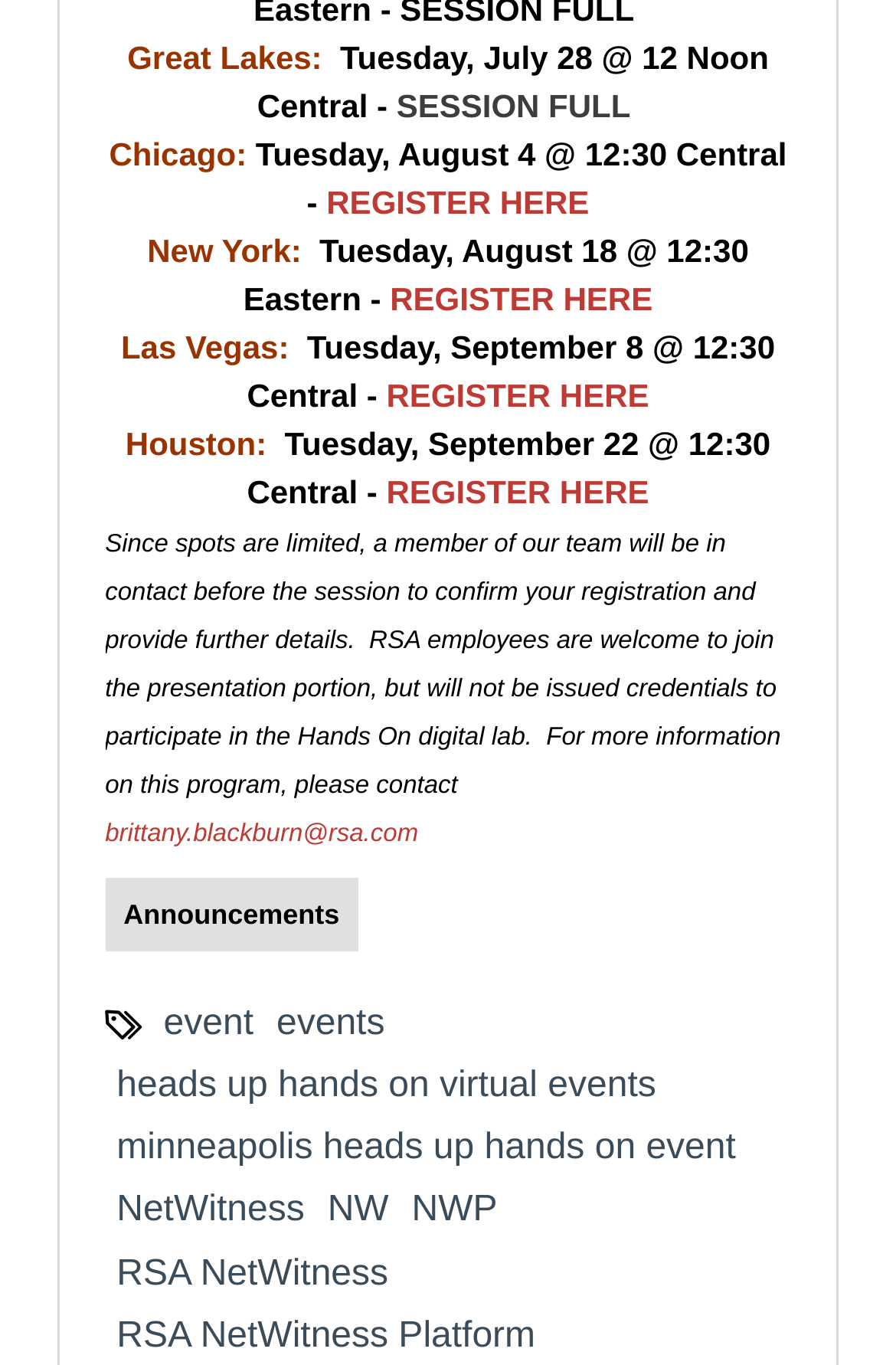Please determine the bounding box coordinates of the element's region to click in order to carry out the following instruction: "view announcements". The coordinates should be four float numbers between 0 and 1, i.e., [left, top, right, bottom].

[0.117, 0.643, 0.399, 0.697]